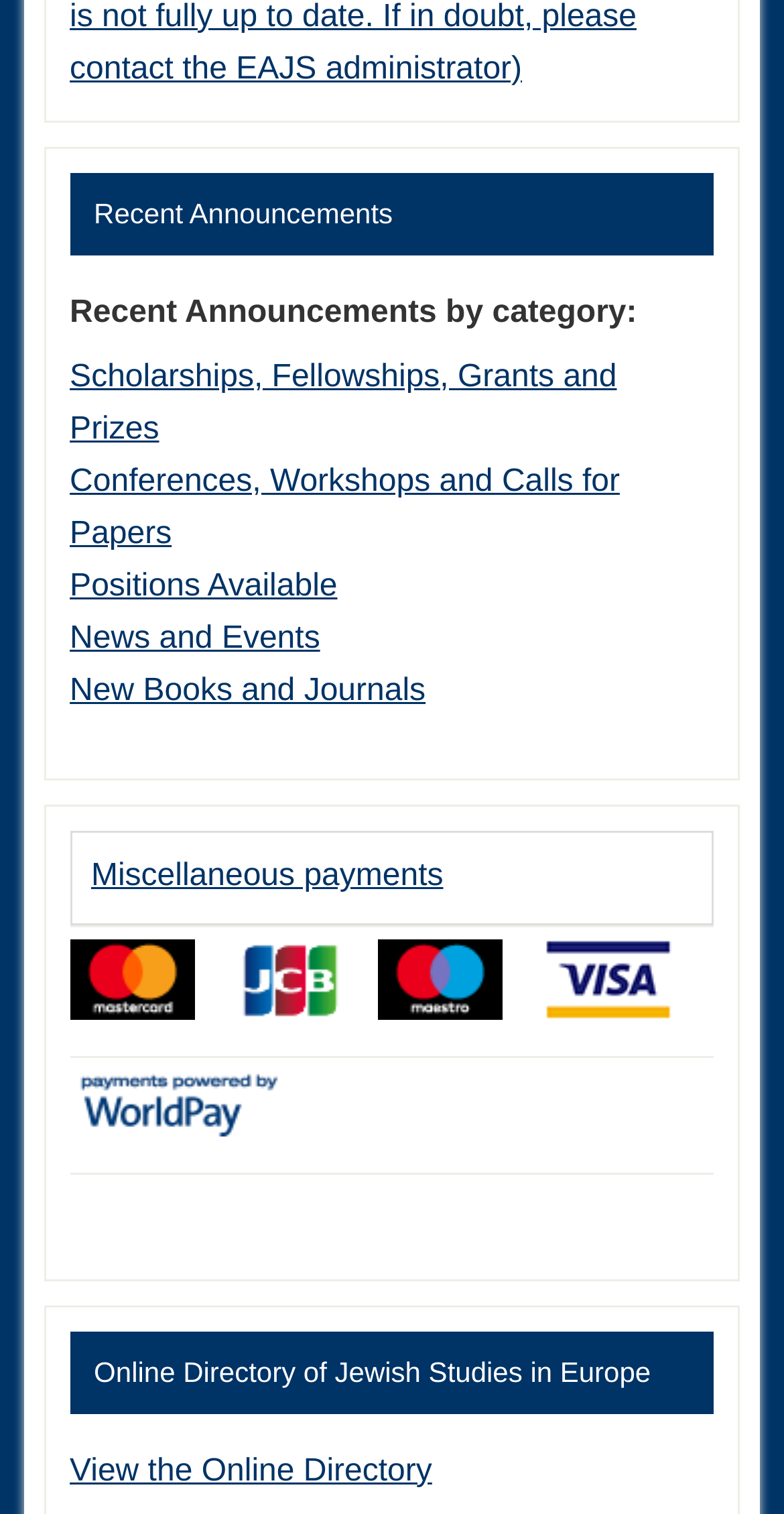Can you provide the bounding box coordinates for the element that should be clicked to implement the instruction: "Select Mastercard payment option"?

[0.089, 0.656, 0.248, 0.679]